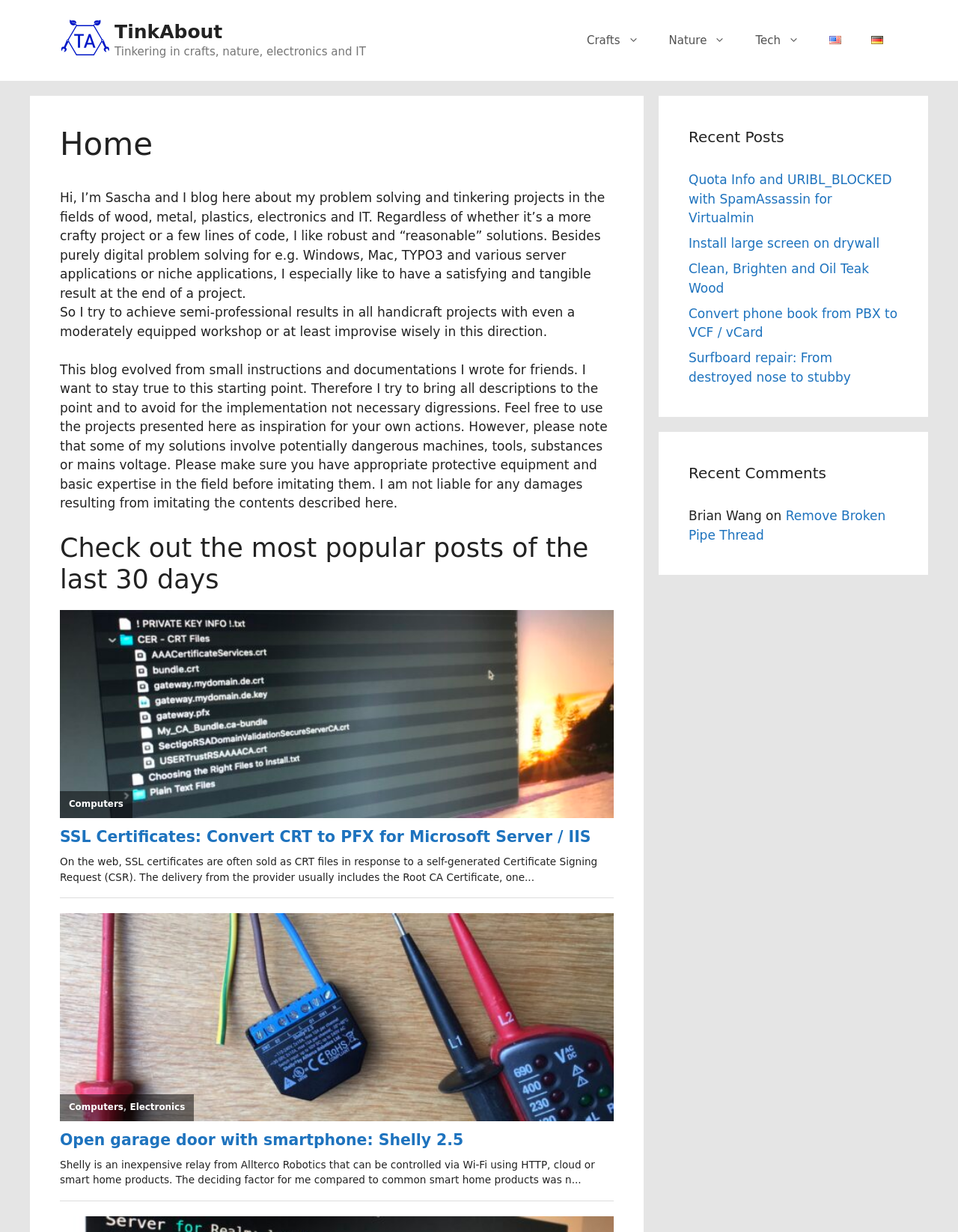Please provide the bounding box coordinates in the format (top-left x, top-left y, bottom-right x, bottom-right y). Remember, all values are floating point numbers between 0 and 1. What is the bounding box coordinate of the region described as: parent_node: Computers, Electronics

[0.062, 0.741, 0.641, 0.91]